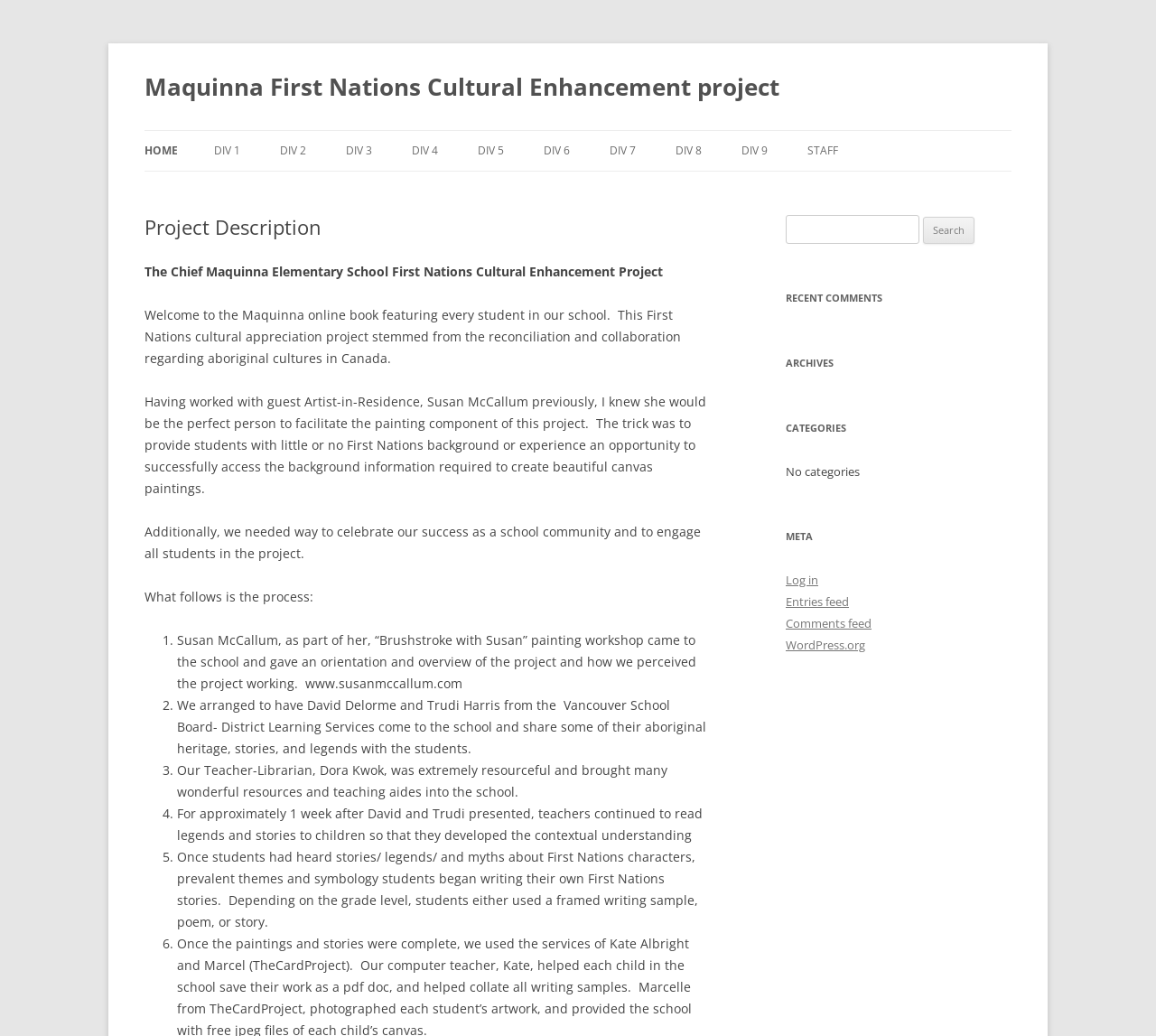Please determine the bounding box coordinates of the element to click on in order to accomplish the following task: "View ARCHIVES". Ensure the coordinates are four float numbers ranging from 0 to 1, i.e., [left, top, right, bottom].

[0.68, 0.34, 0.875, 0.361]